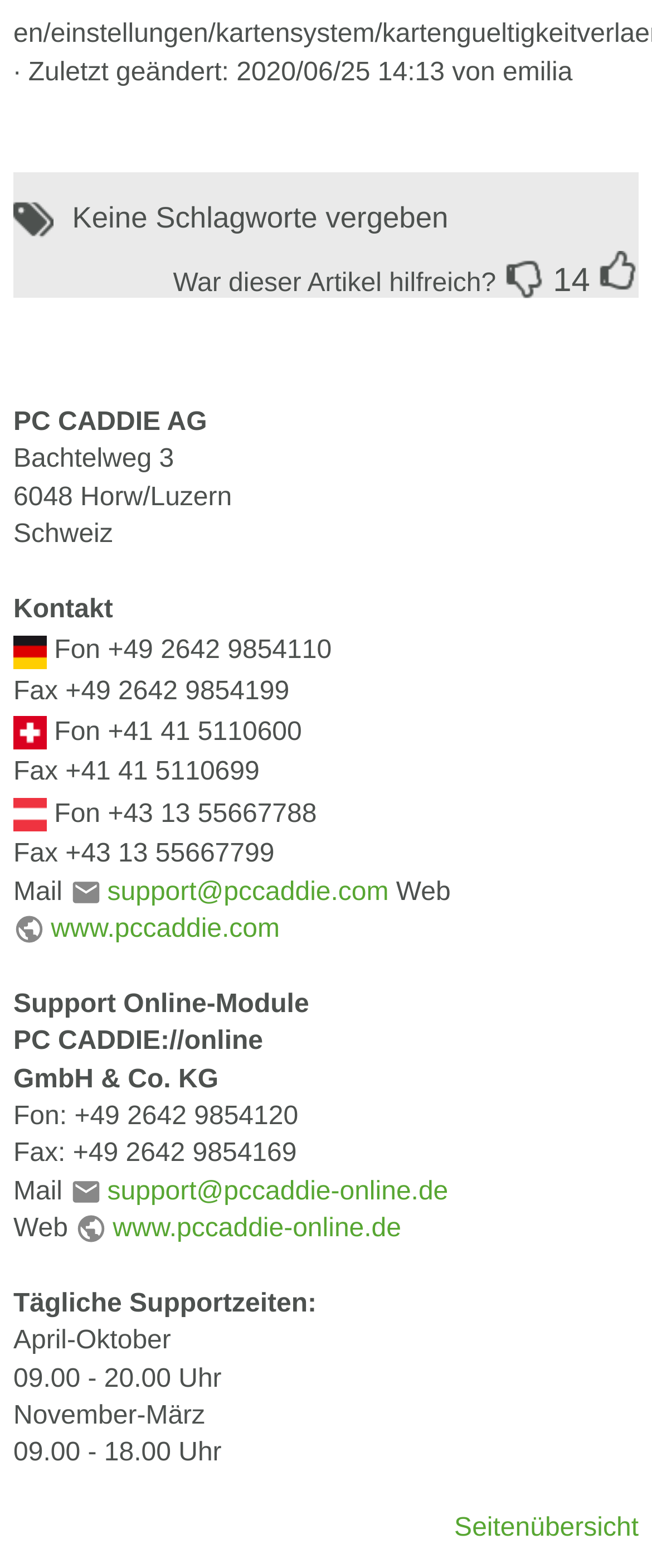Give a one-word or one-phrase response to the question:
What is the phone number for support?

+49 2642 9854110